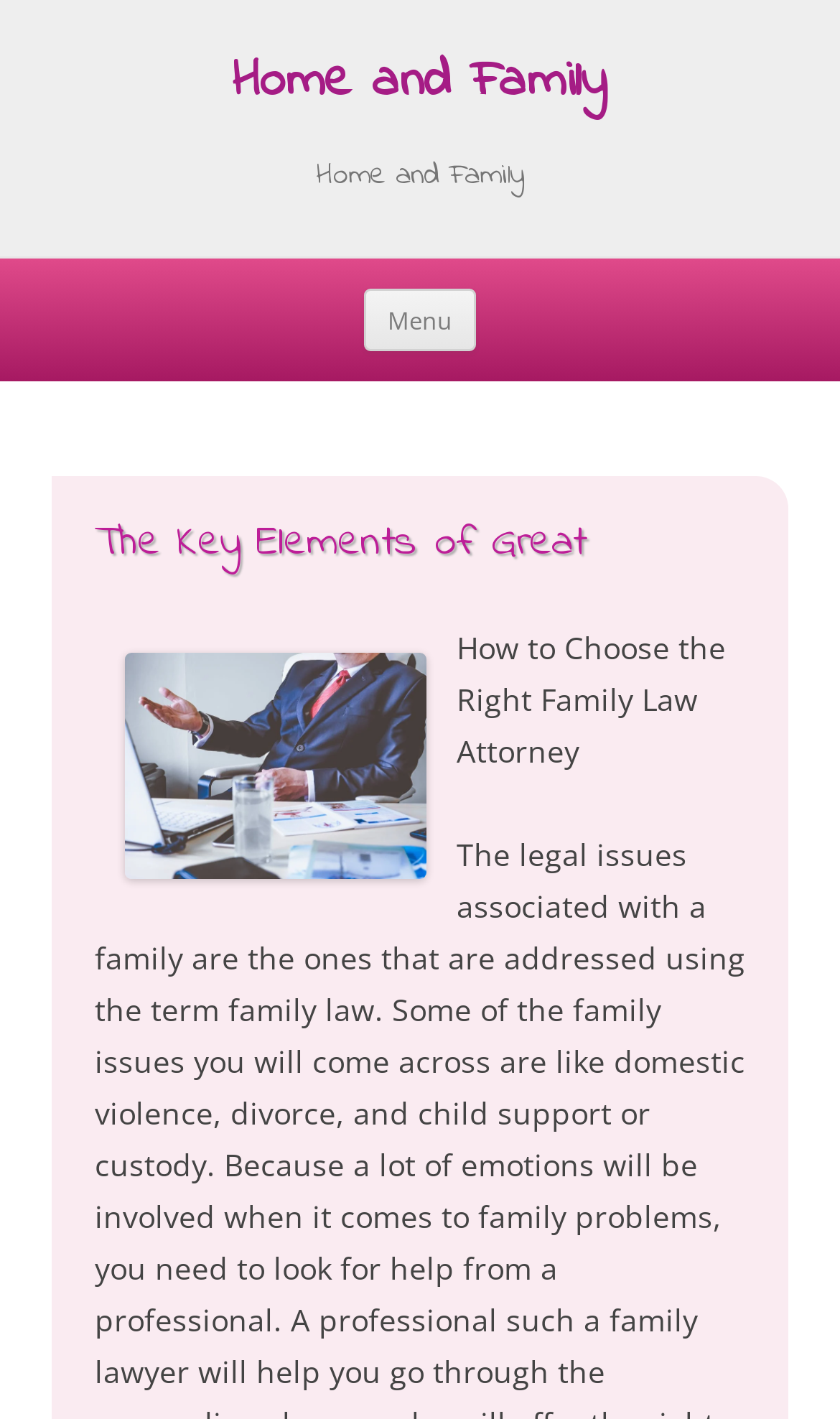Carefully examine the image and provide an in-depth answer to the question: What is the topic of the article below the header?

The StaticText element with the text 'How to Choose the Right Family Law Attorney' suggests that the article below the header is about selecting a suitable family law attorney.